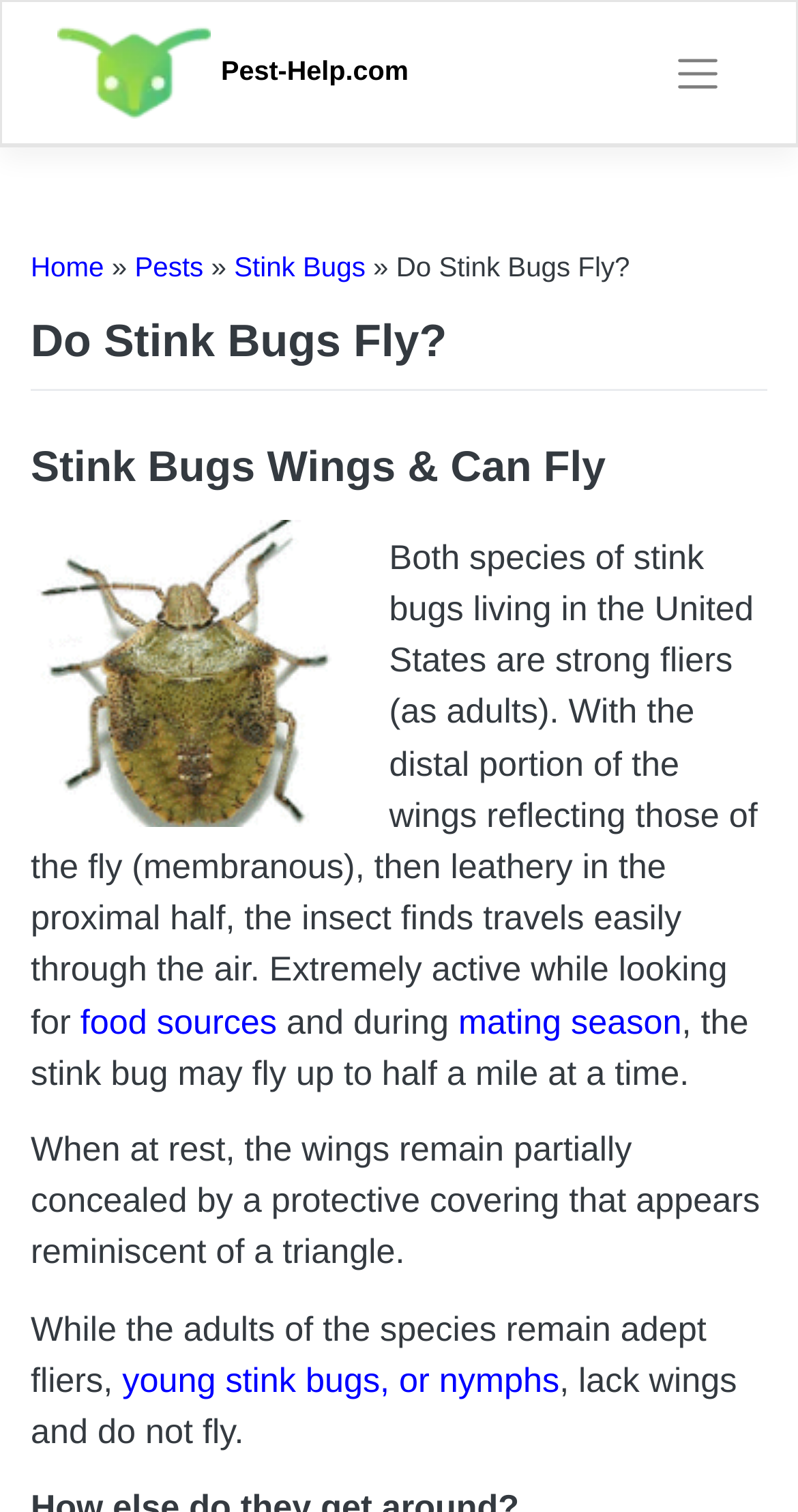What is the characteristic of the distal portion of stink bugs' wings?
Provide a one-word or short-phrase answer based on the image.

Membranous